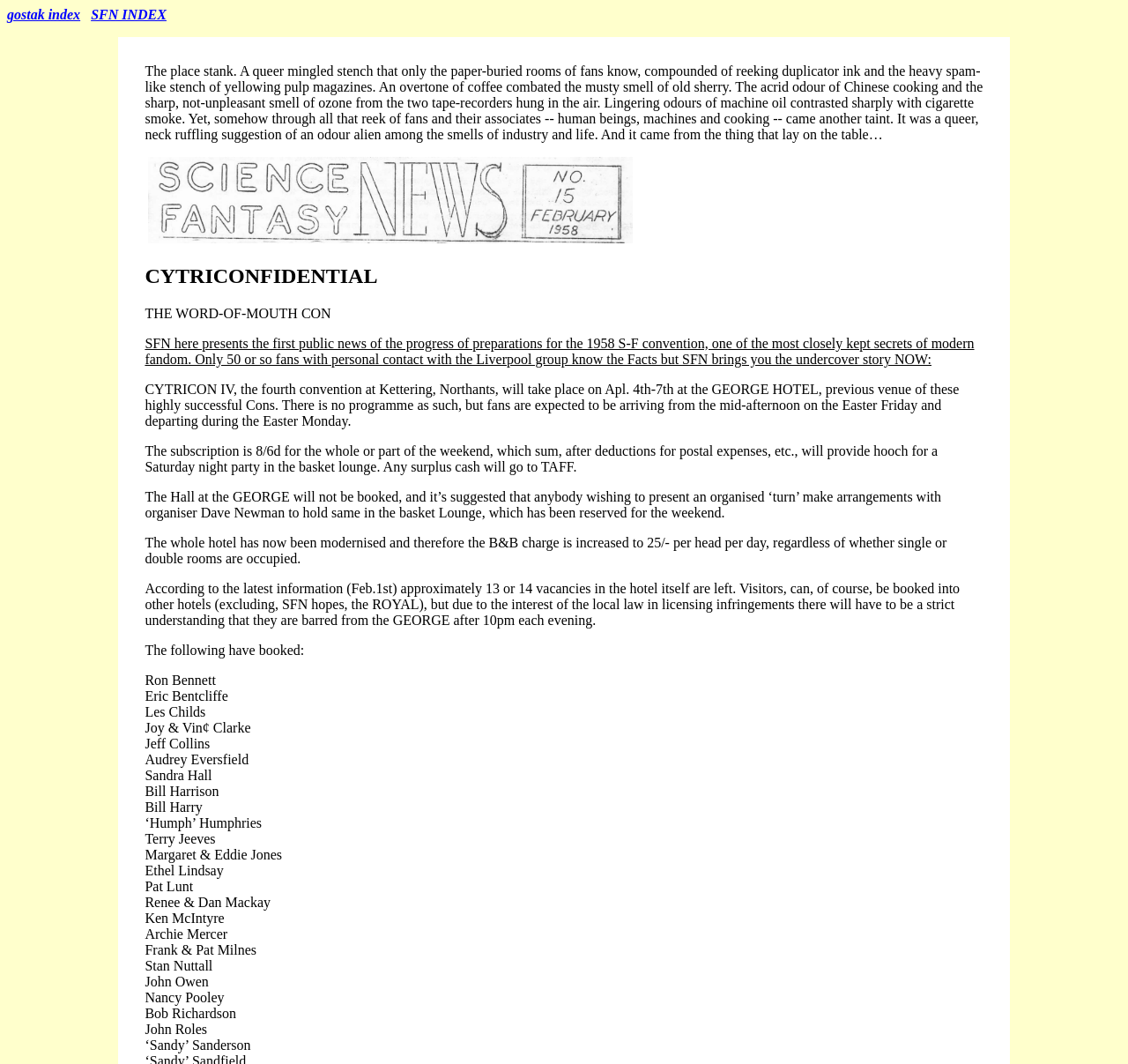What is the heading above the list of names?
Examine the image closely and answer the question with as much detail as possible.

The heading above the list of names is 'CYTRICONFIDENTIAL' which is located at the top of the list with a bounding box coordinate of [0.128, 0.248, 0.872, 0.271].